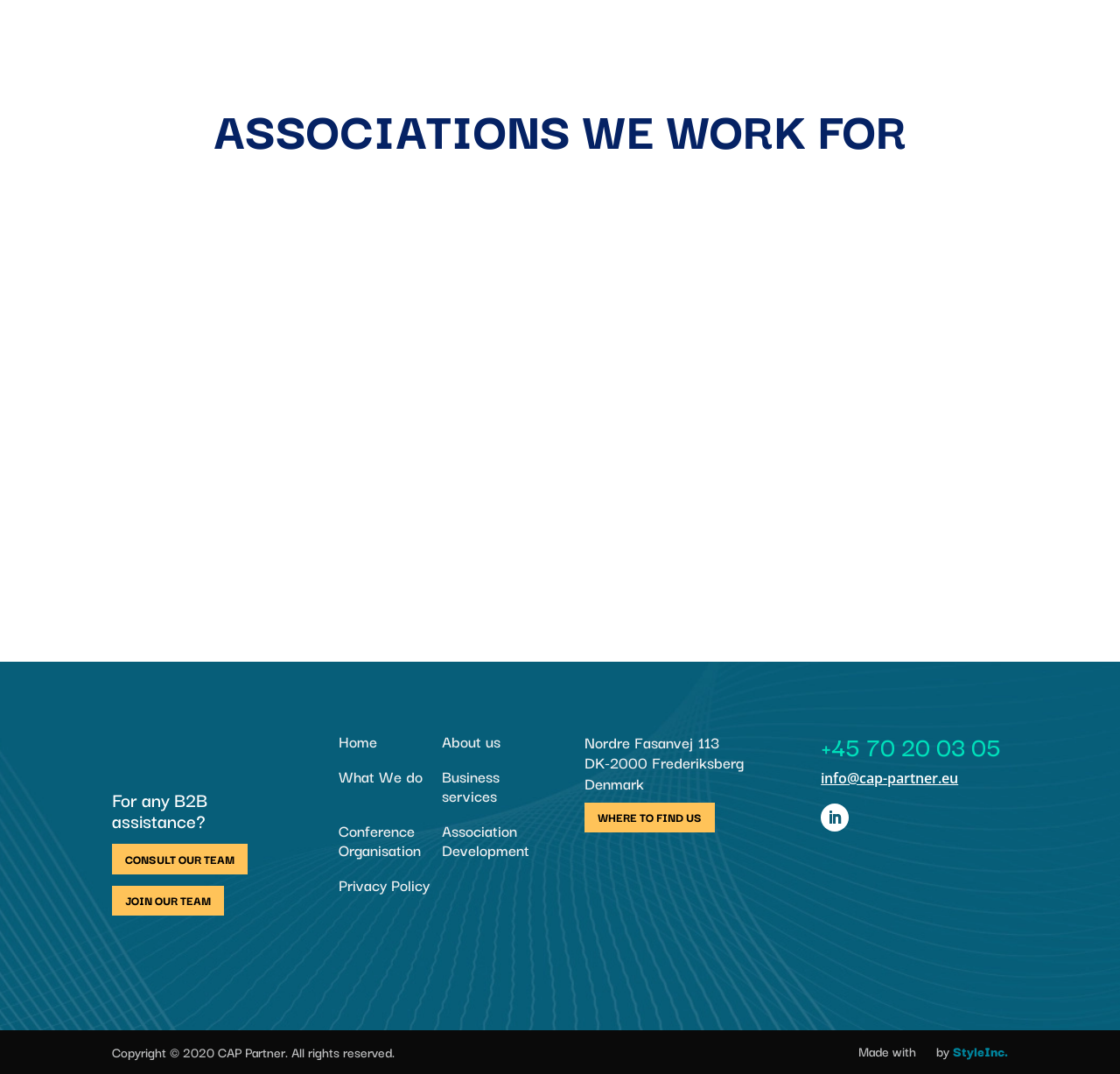Consider the image and give a detailed and elaborate answer to the question: 
What is the main topic of the webpage?

The webpage appears to be about associations, as indicated by the heading 'ASSOCIATIONS WE WORK FOR' at the top of the page. The presence of multiple links and images related to associations also supports this conclusion.